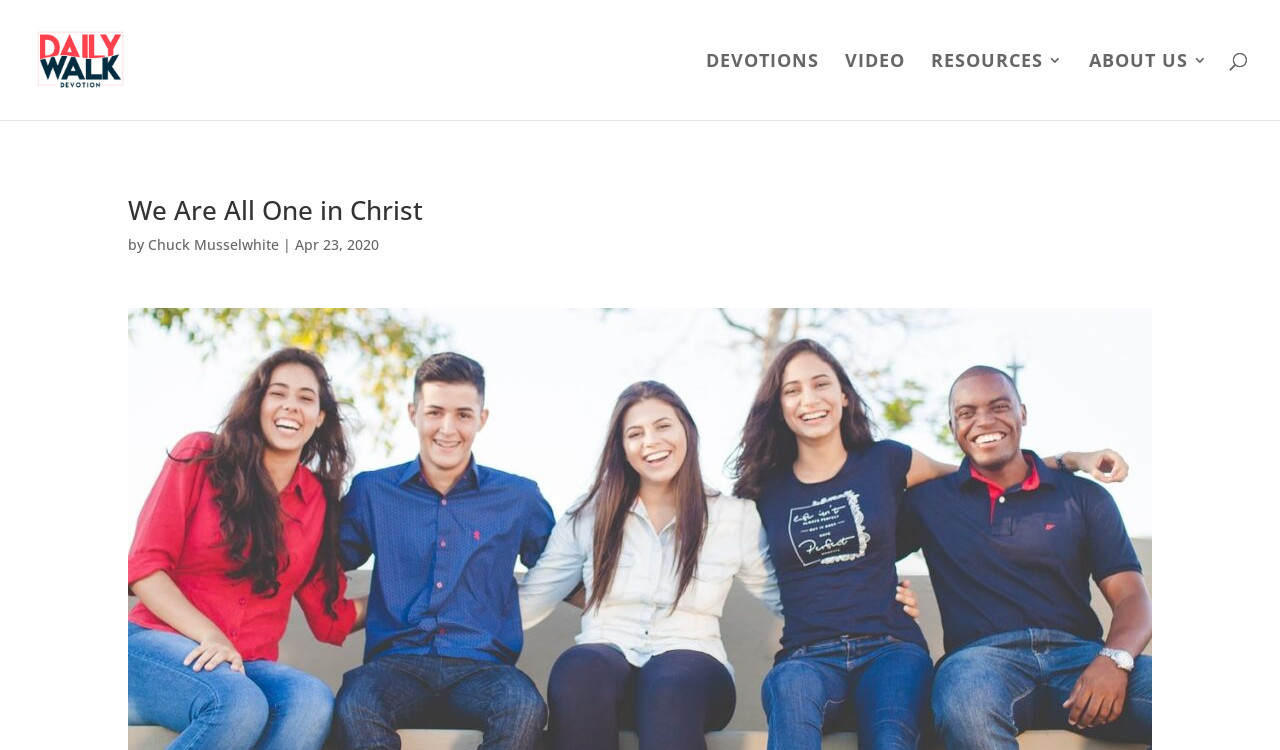Given the following UI element description: "alt="Daily Walk Devotion"", find the bounding box coordinates in the webpage screenshot.

[0.027, 0.065, 0.161, 0.09]